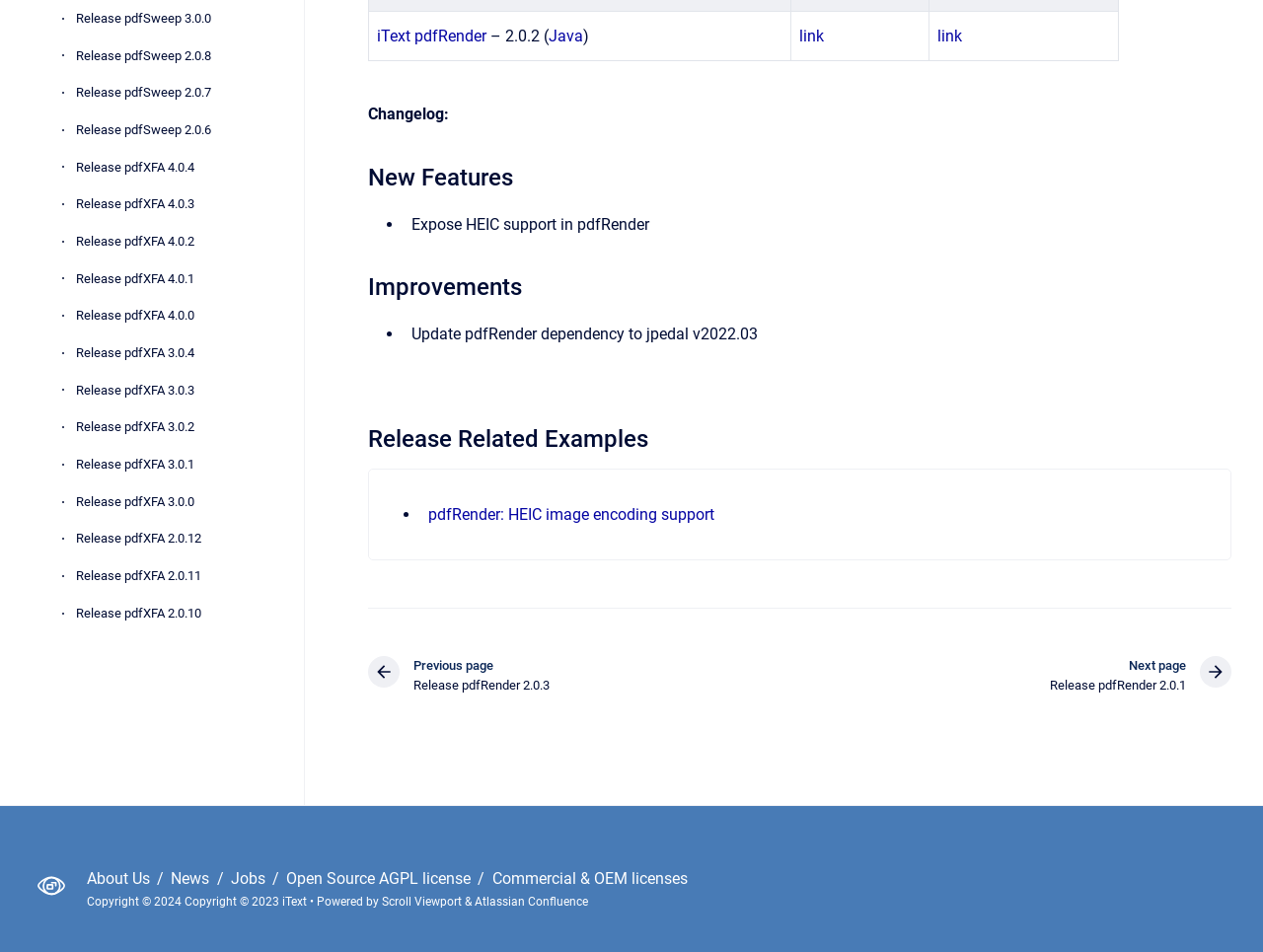Provide the bounding box coordinates for the UI element that is described as: "Release pdfXFA 2.0.7".

[0.06, 0.743, 0.216, 0.78]